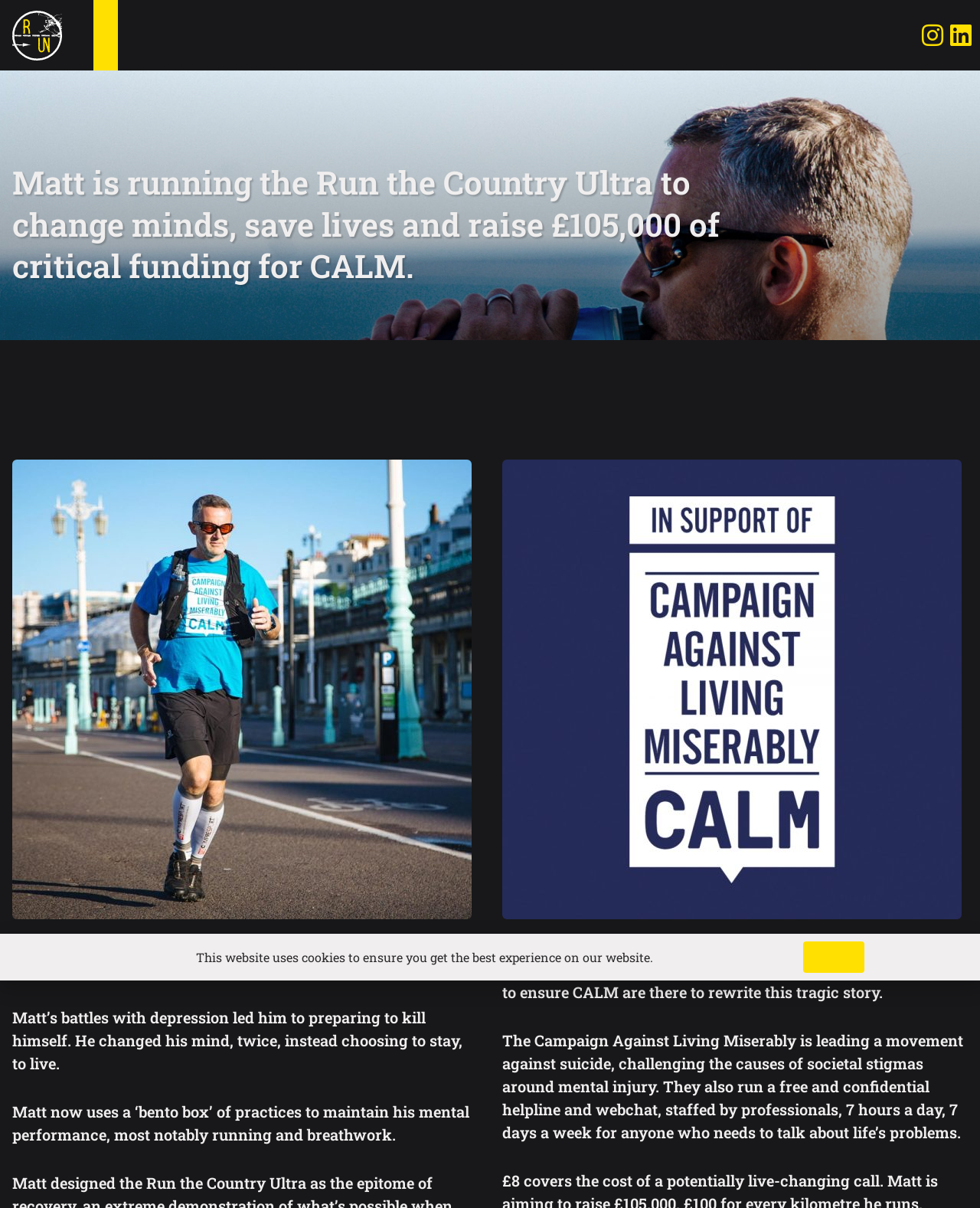Kindly determine the bounding box coordinates of the area that needs to be clicked to fulfill this instruction: "Open MATT & CALM page".

[0.095, 0.0, 0.12, 0.058]